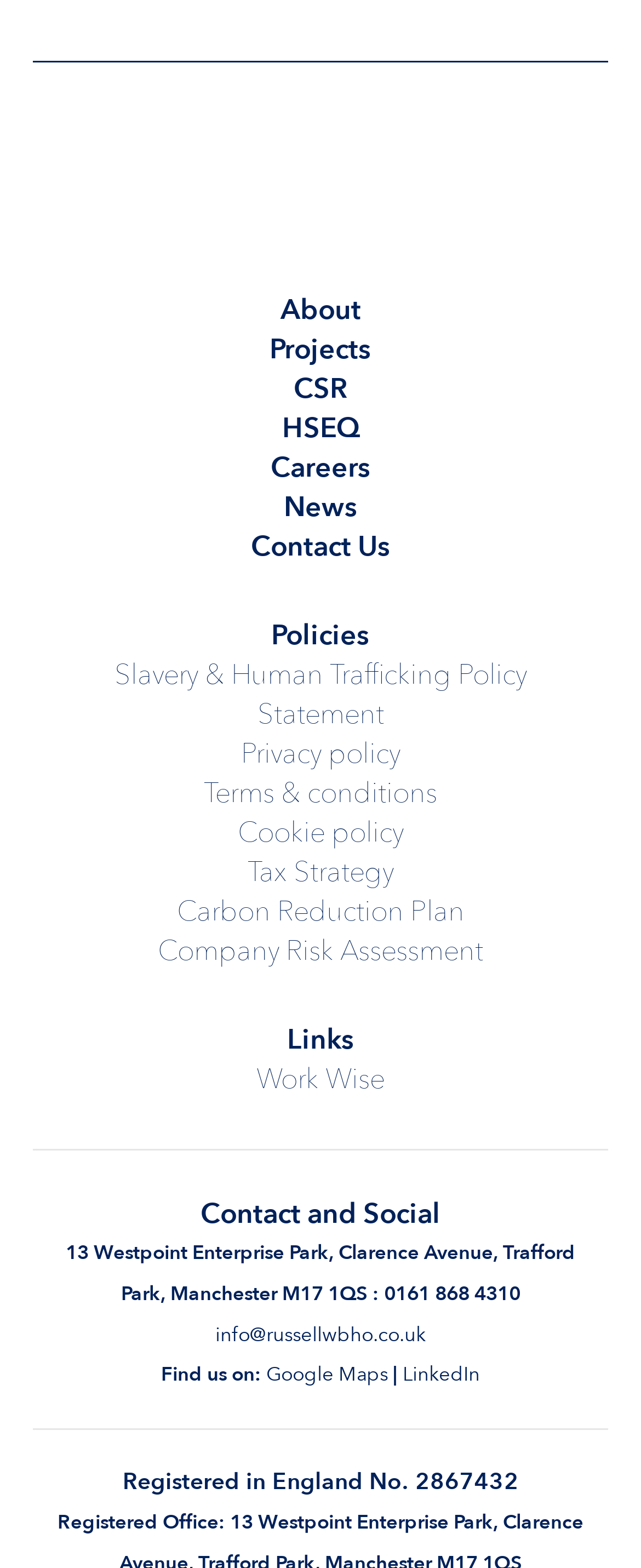Indicate the bounding box coordinates of the clickable region to achieve the following instruction: "Contact via email."

[0.336, 0.842, 0.664, 0.859]